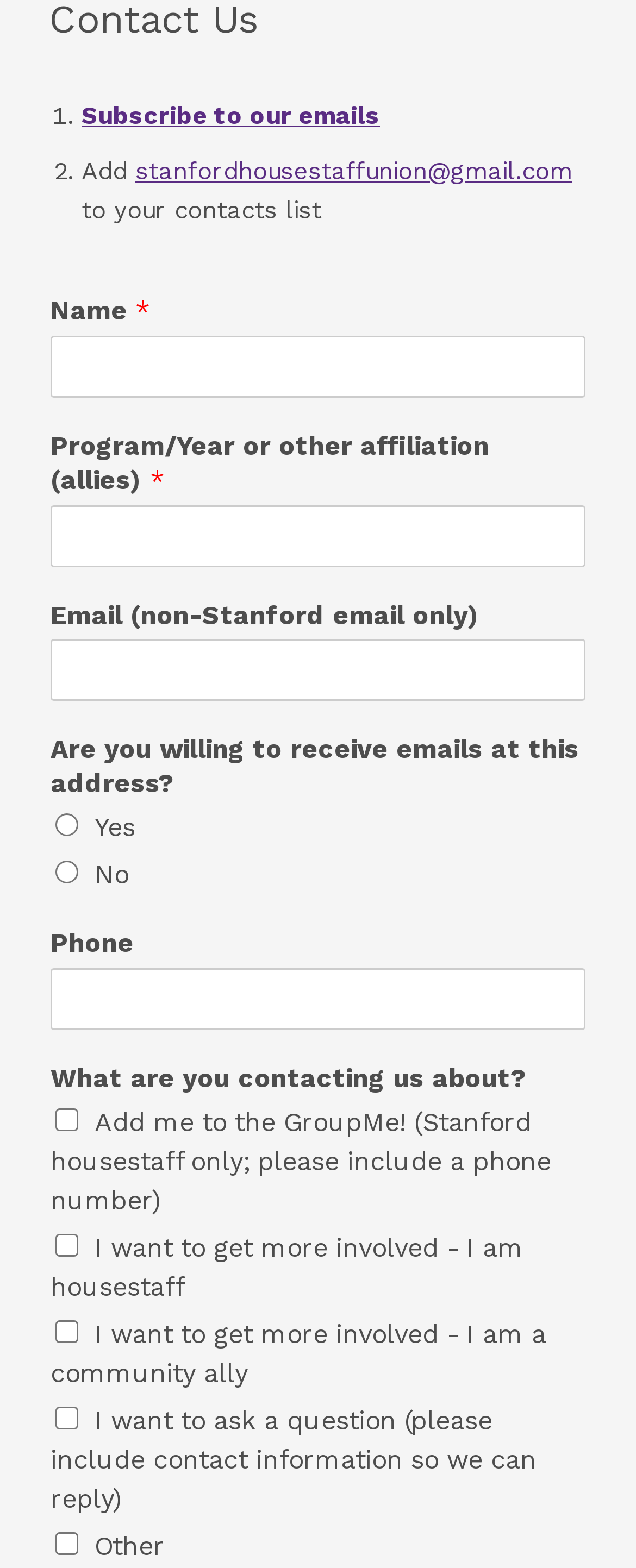Answer the question with a single word or phrase: 
How many checkboxes are there for getting more involved?

2